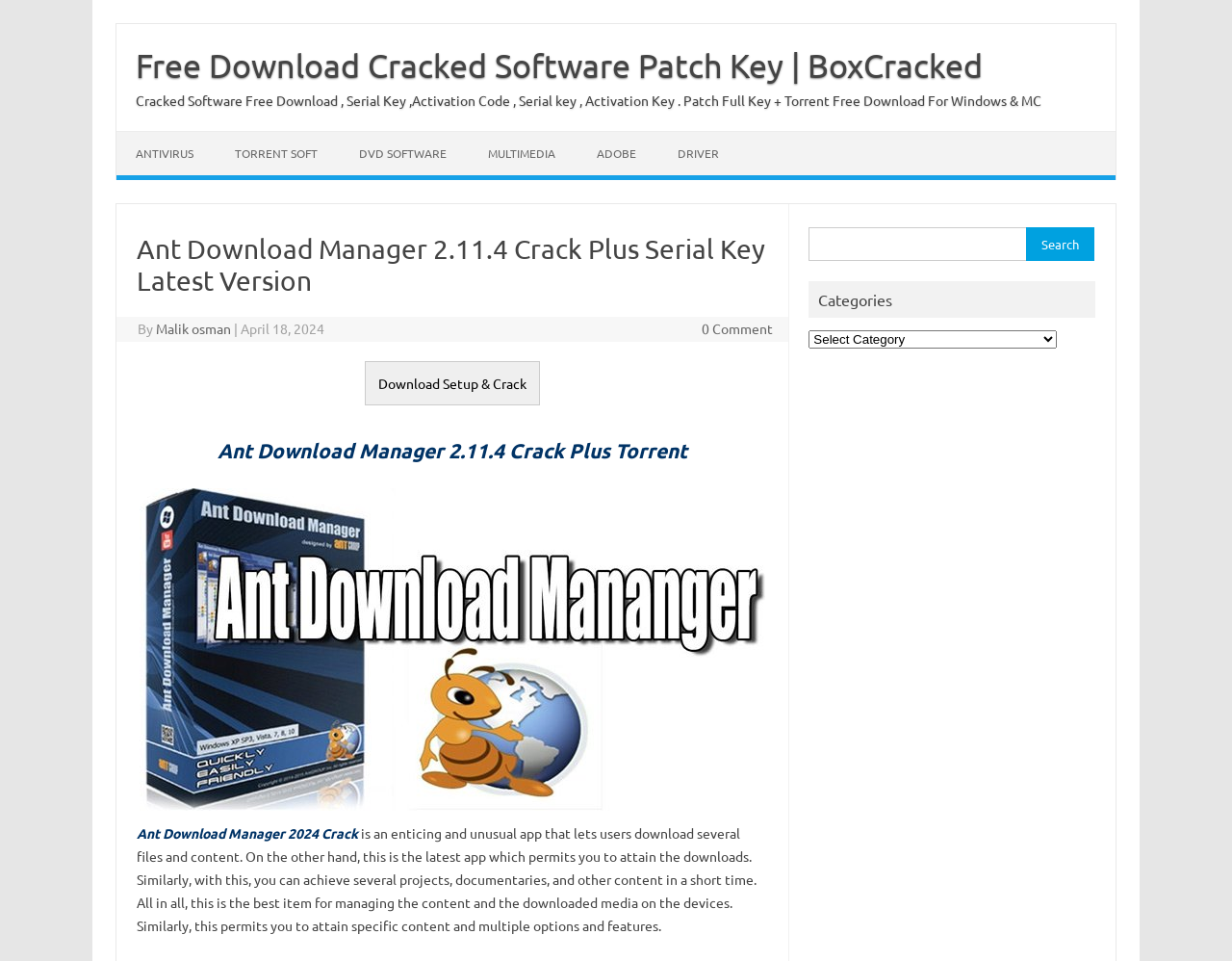Pinpoint the bounding box coordinates of the element to be clicked to execute the instruction: "Select a category".

[0.657, 0.344, 0.858, 0.363]